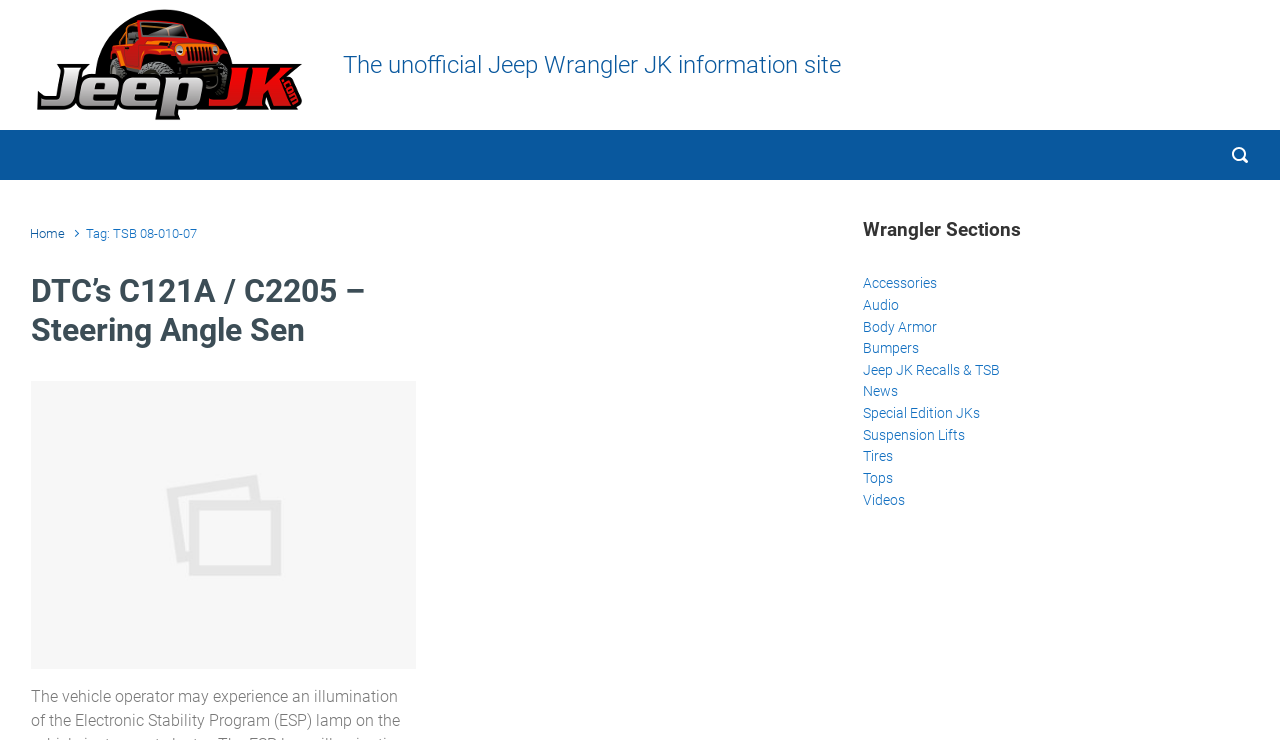Refer to the screenshot and answer the following question in detail:
What is the topic of the link 'TSB 08-010-07'?

The link element 'DTC’s C121A / C2205 – Steering Angle Sensor – Not Initialized / Internal – TSB 08-010-07' suggests that the topic of the link 'TSB 08-010-07' is related to steering angle sensors and their initialization or internal issues.